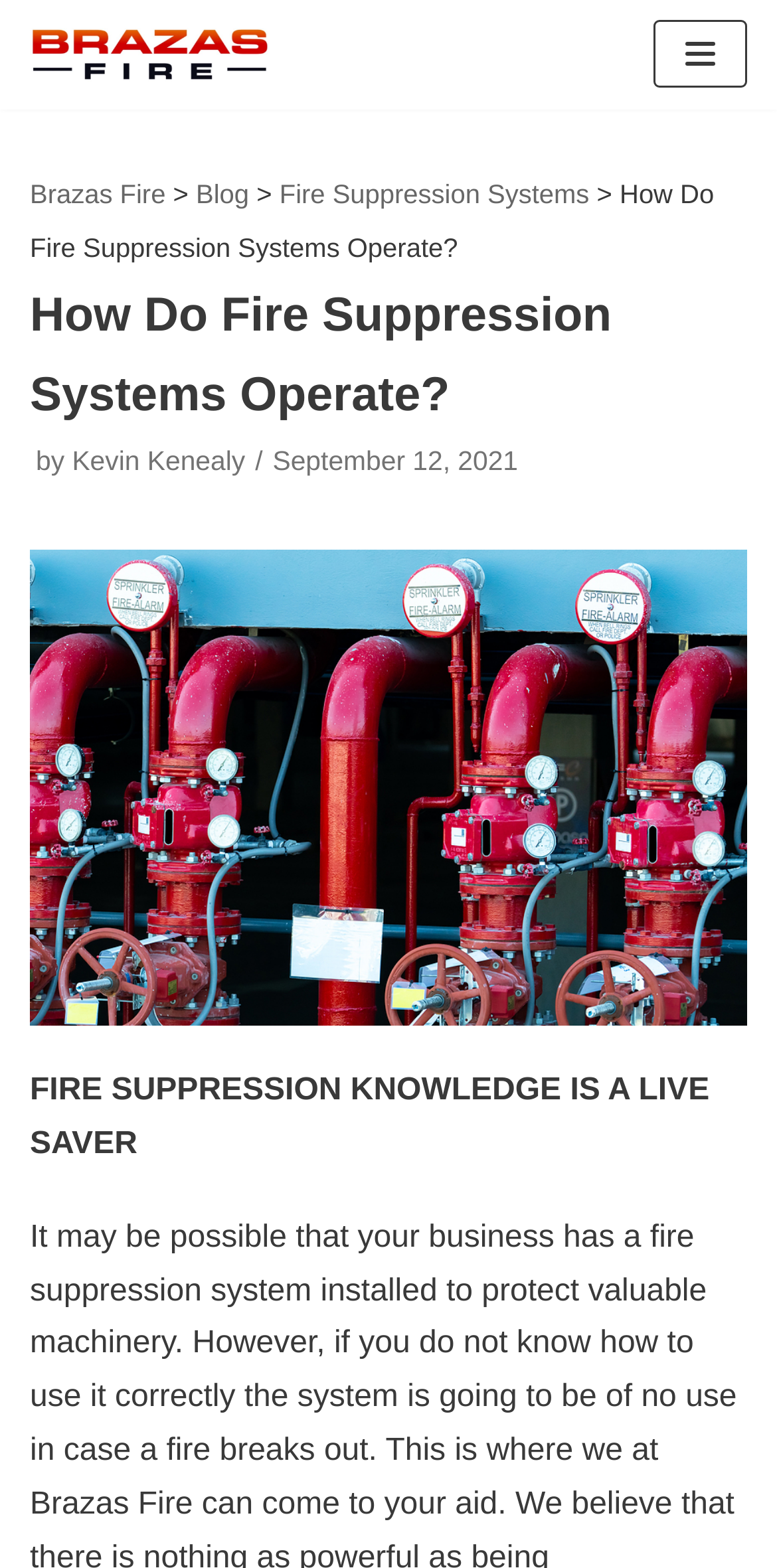Using the format (top-left x, top-left y, bottom-right x, bottom-right y), provide the bounding box coordinates for the described UI element. All values should be floating point numbers between 0 and 1: Toggle Navigation

[0.841, 0.013, 0.961, 0.056]